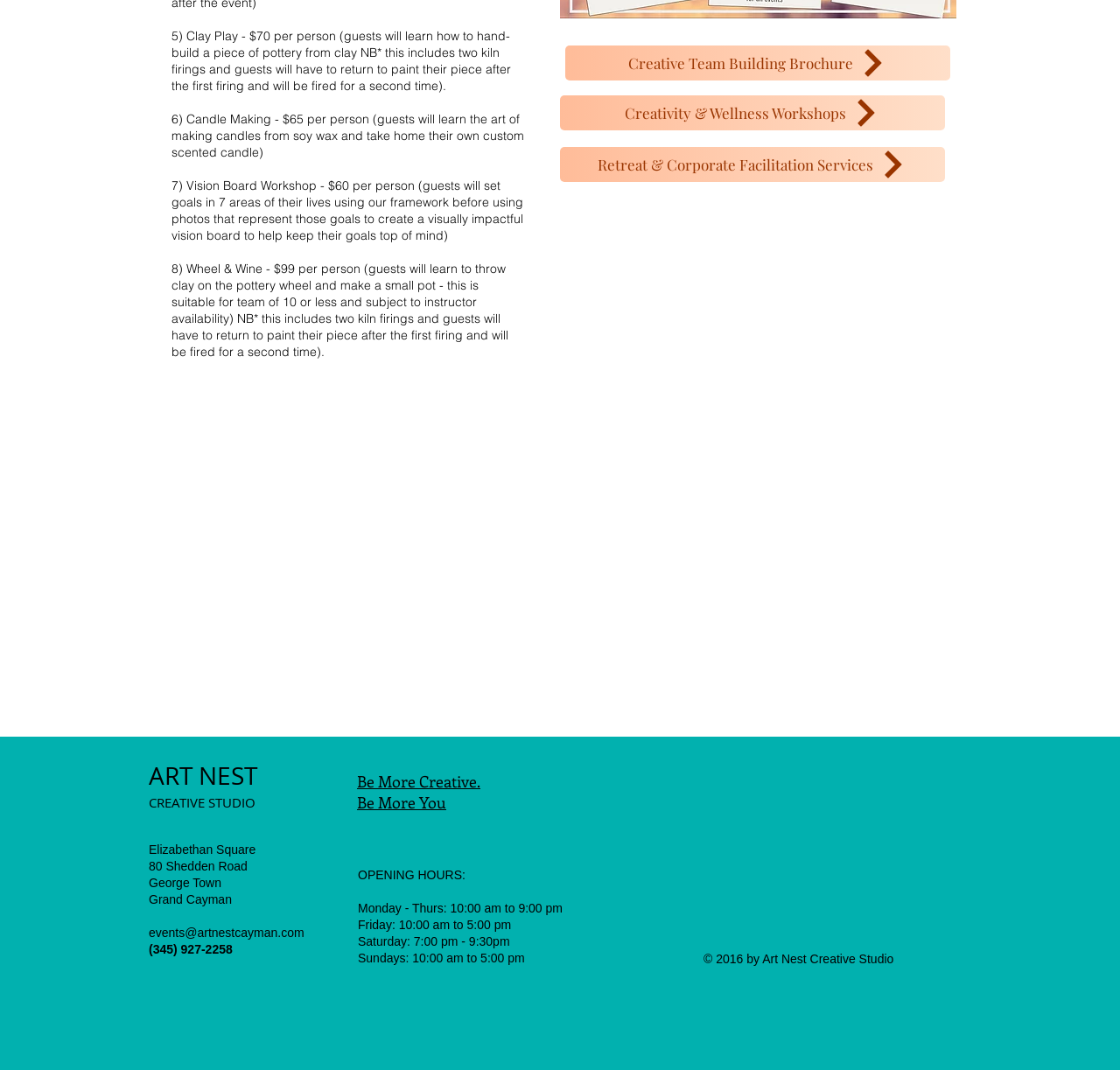Find the bounding box of the UI element described as: "ART NEST". The bounding box coordinates should be given as four float values between 0 and 1, i.e., [left, top, right, bottom].

[0.133, 0.71, 0.23, 0.74]